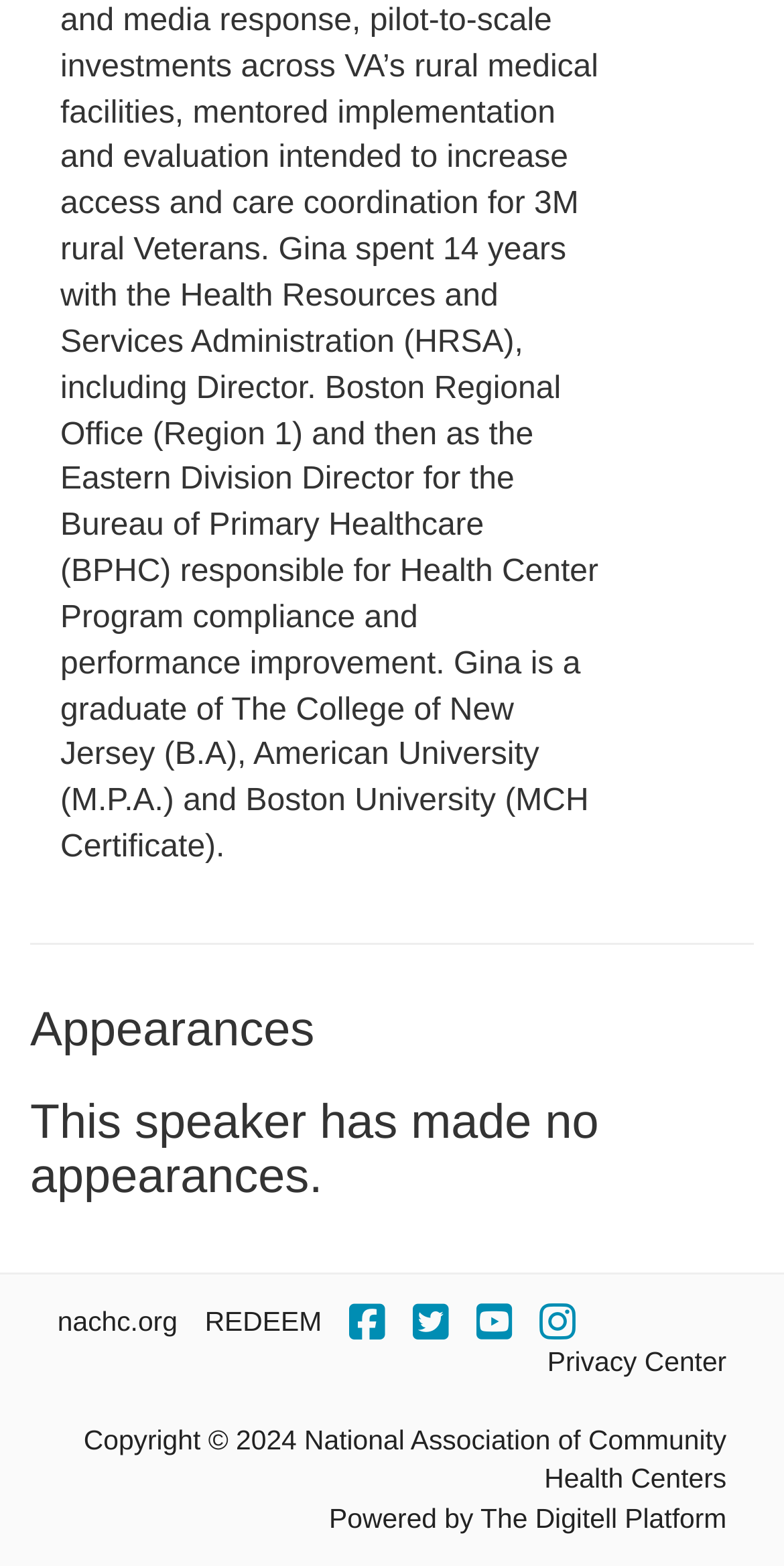How many static text elements are at the bottom of the page?
Give a one-word or short-phrase answer derived from the screenshot.

3